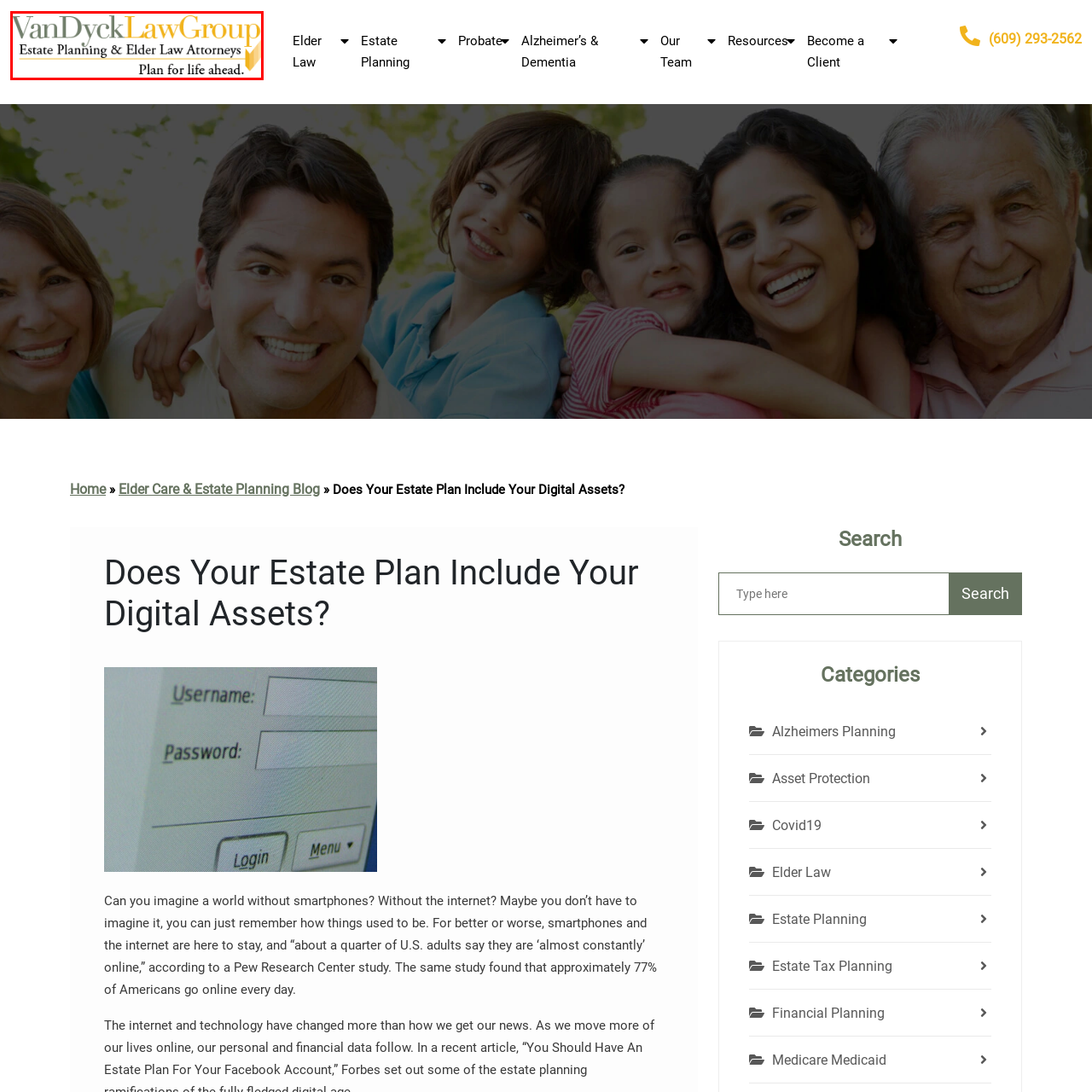Generate a thorough description of the part of the image enclosed by the red boundary.

The image displays the logo of VanDyck Law Group, a firm specializing in estate planning and elder law. The logo features the firm's name prominently, with "VanDyck" styled in a bold, green font, and "Law Group" in a sleek, golden hue. Beneath the name, it includes the tagline "Estate Planning & Elder Law Attorneys," emphasizing their area of expertise. The phrase "Plan for life ahead" is also integrated into the design, reinforcing the firm's commitment to helping clients prepare for future needs and challenges. This logo effectively conveys professionalism and trust, aligning with the firm's mission to assist individuals and families in managing their legal affairs.